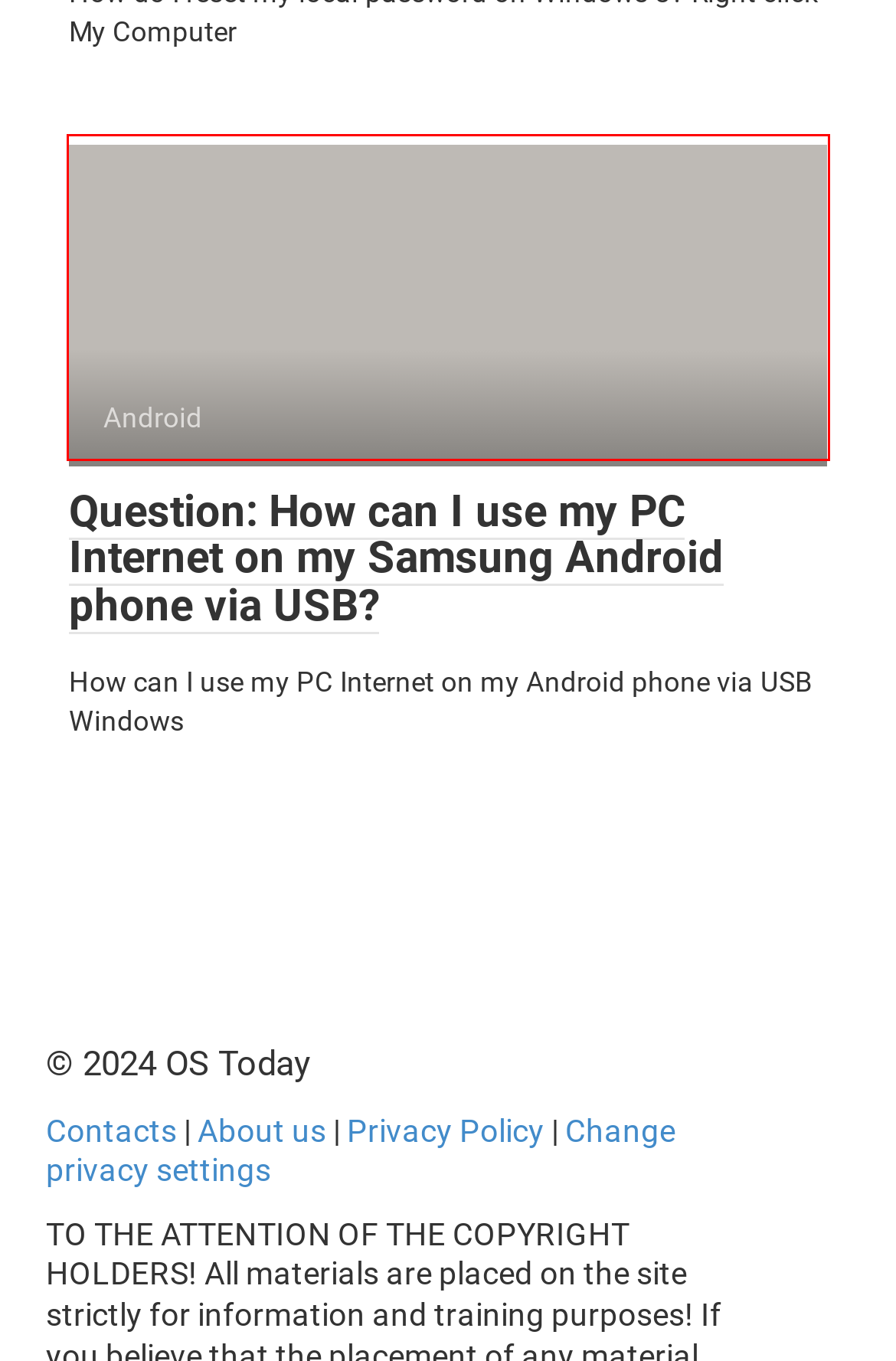With the provided webpage screenshot containing a red bounding box around a UI element, determine which description best matches the new webpage that appears after clicking the selected element. The choices are:
A. Privacy Policy & Cookies - OS Today
B. Contacts - OS Today
C. OS Today
D. About us - OS Today
E. Best answer: How do I change the password on my Windows 8 computer?
F. Android Archives - OS Today
G. You asked: Where do you find your programs in Windows 8?
H. Question: How can I use my PC Internet on my Samsung Android phone via USB?

H